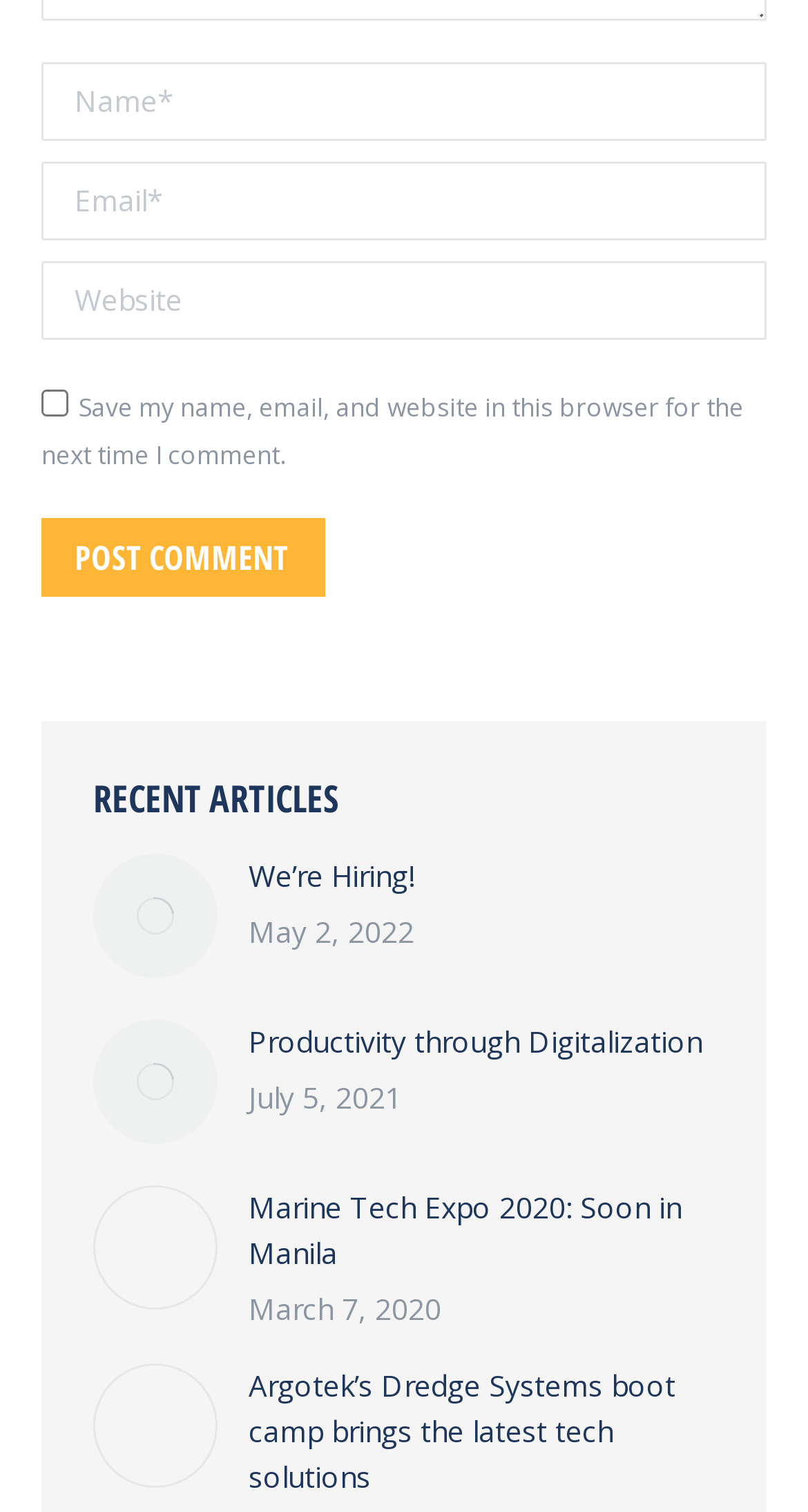Give a short answer using one word or phrase for the question:
What is the purpose of the checkbox?

Save comment info